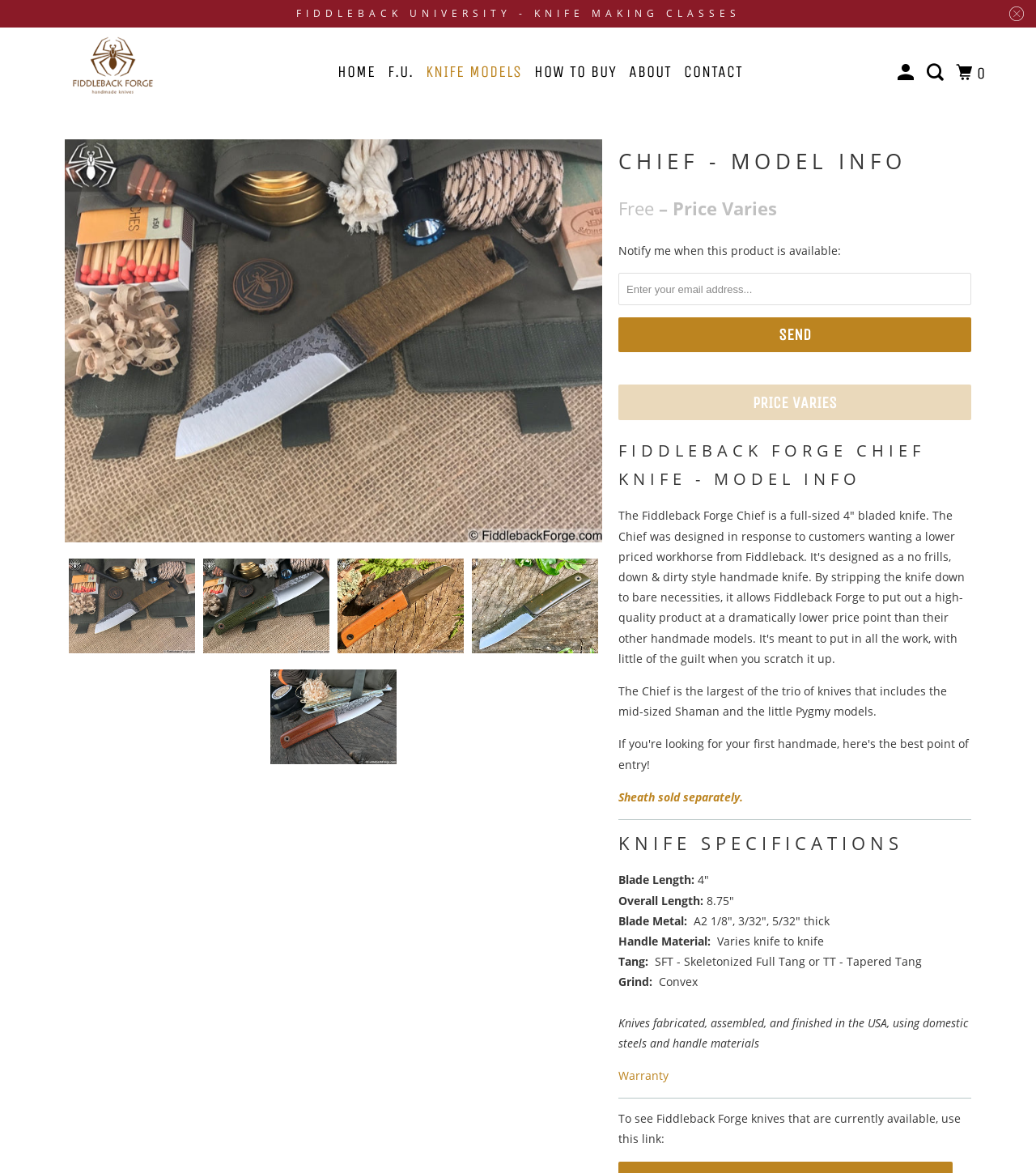Create a detailed summary of the webpage's content and design.

This webpage is about the Fiddleback Forge Chief knife, a handmade knife with a 4-inch blade. At the top of the page, there is a navigation menu with links to "FIDDLEBACK UNIVERSITY - KNIFE MAKING CLASSES", "Fiddleback Forge", "HOME", "F.U.", "KNIFE MODELS", "HOW TO BUY", "ABOUT", and "CONTACT". There is also a search icon and social media icons.

Below the navigation menu, there is a large image of the Fiddleback Forge Chief knife, accompanied by a brief description of the knife. The description explains that the Chief is a full-sized knife designed to be a no-frills, down-and-dirty workhorse, with a lower price point than other handmade models.

To the right of the image, there is a section with the title "CHIEF - MODEL INFO", which includes a link to the model info, a "Notify me when this product is available" form, and a "PRICE VARIES" button.

Below this section, there is a detailed description of the Fiddleback Forge Chief knife, including its features, specifications, and materials used. The description is divided into sections, including "FIDDLEBACK FORGE CHIEF KNIFE - MODEL INFO", "KNIFE SPECIFICATIONS", and "Warranty".

The "KNIFE SPECIFICATIONS" section lists the blade length, overall length, blade metal, handle material, tang, grind, and other details about the knife. There are also links to "Sheath sold separately" and "Warranty" in this section.

At the bottom of the page, there is a separator line, followed by a text that says "To see Fiddleback Forge knives that are currently available, use this link:".